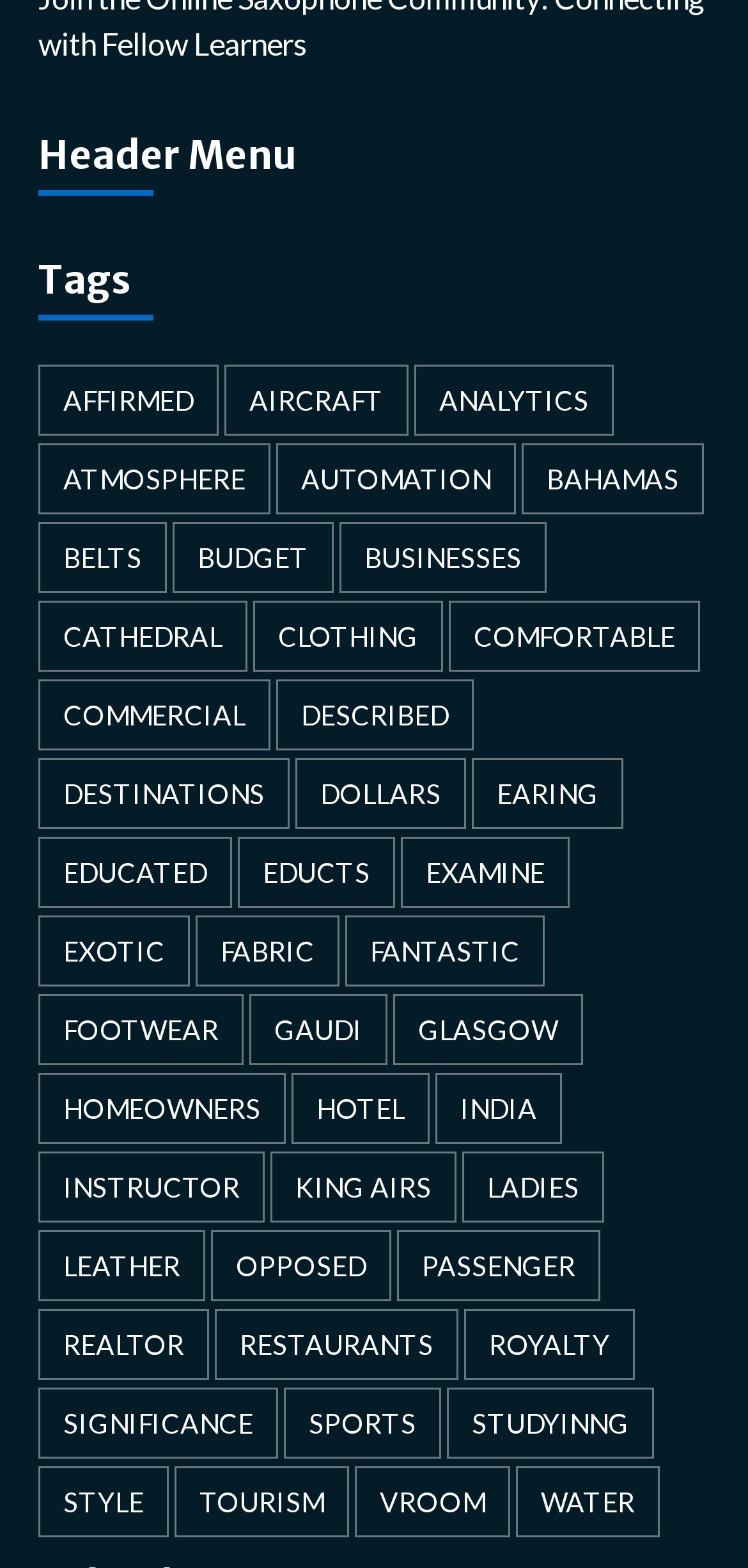What is the last tag listed on this webpage?
Look at the screenshot and respond with a single word or phrase.

significance